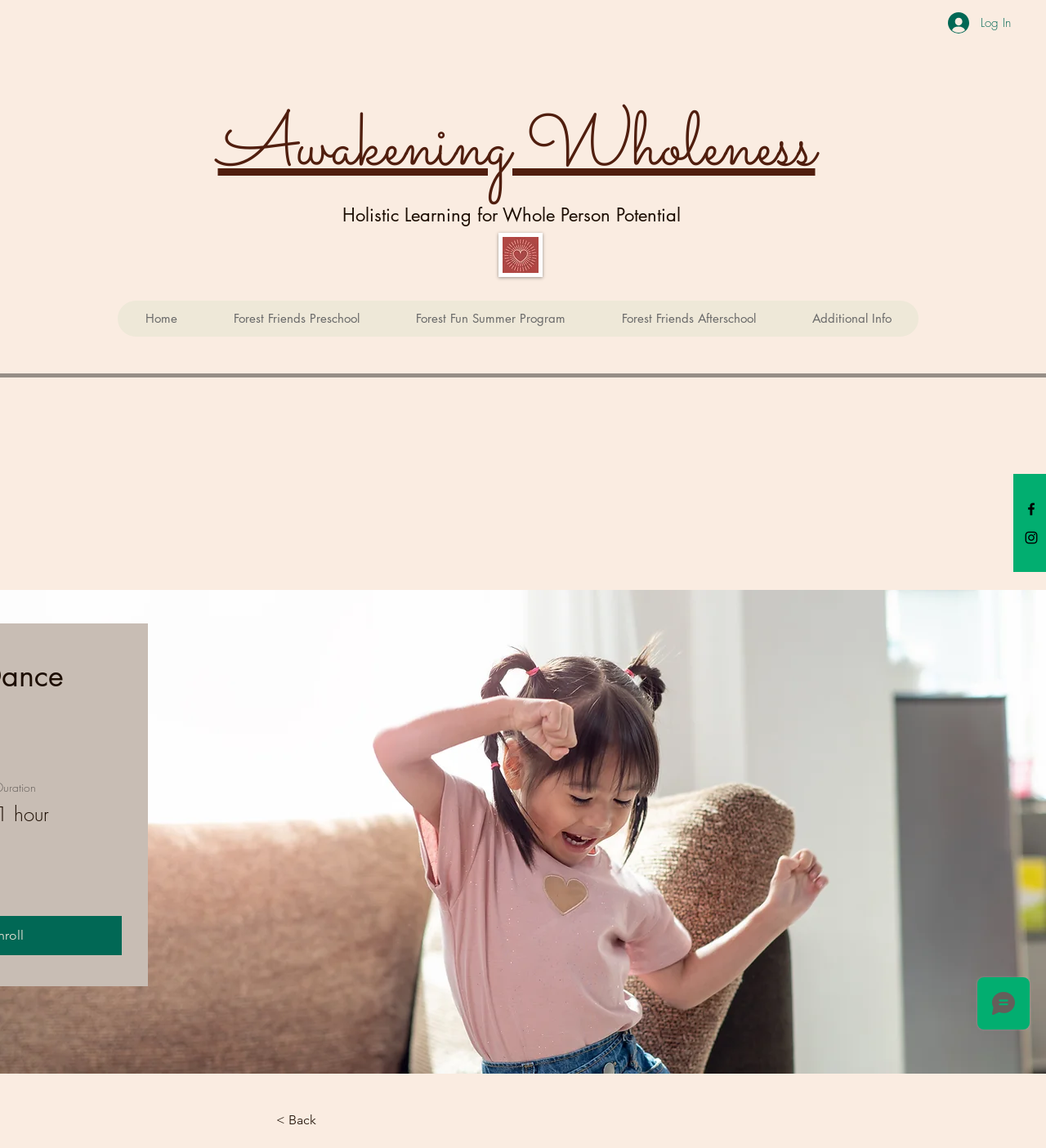Pinpoint the bounding box coordinates of the area that should be clicked to complete the following instruction: "Click on the CloudCasa link". The coordinates must be given as four float numbers between 0 and 1, i.e., [left, top, right, bottom].

None